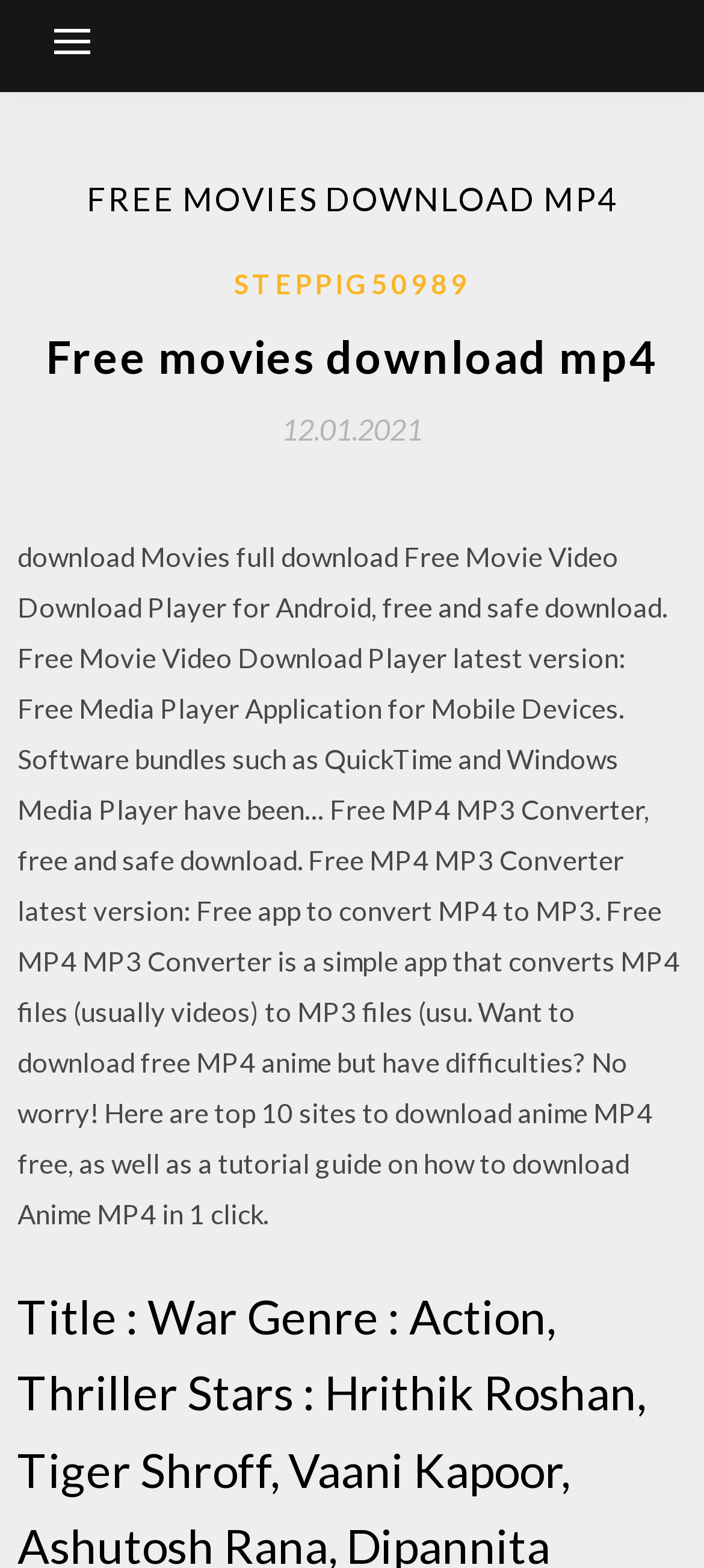Can you find and generate the webpage's heading?

FREE MOVIES DOWNLOAD MP4